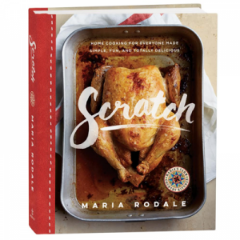What is the cookbook focused on?
Look at the screenshot and provide an in-depth answer.

The subtitle of the cookbook indicates that it focuses on home cooking made simple, emphasizing its approachability and delicious outcomes.